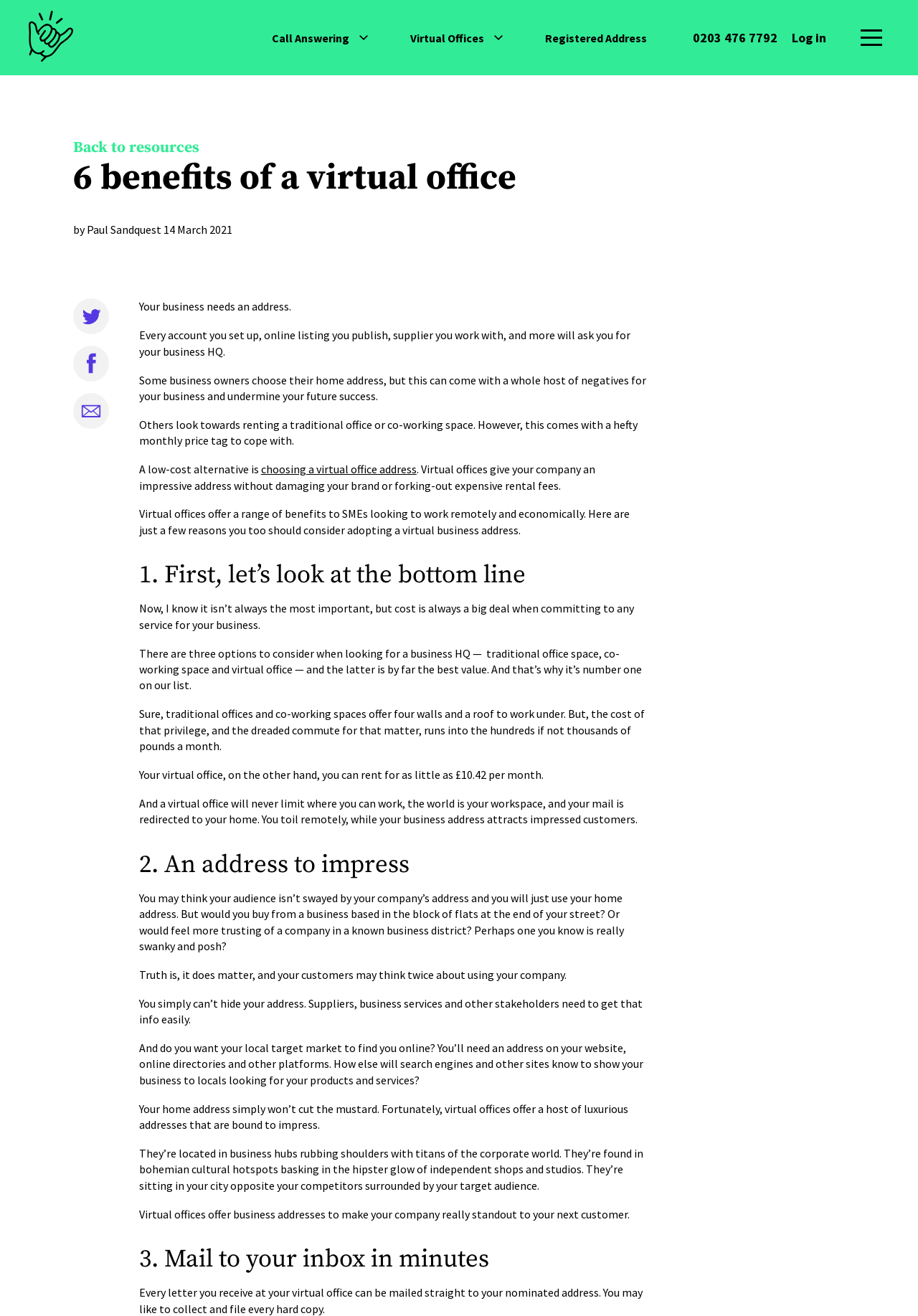Locate the coordinates of the bounding box for the clickable region that fulfills this instruction: "Click the 'Virtual Offices' link".

[0.446, 0.023, 0.527, 0.034]